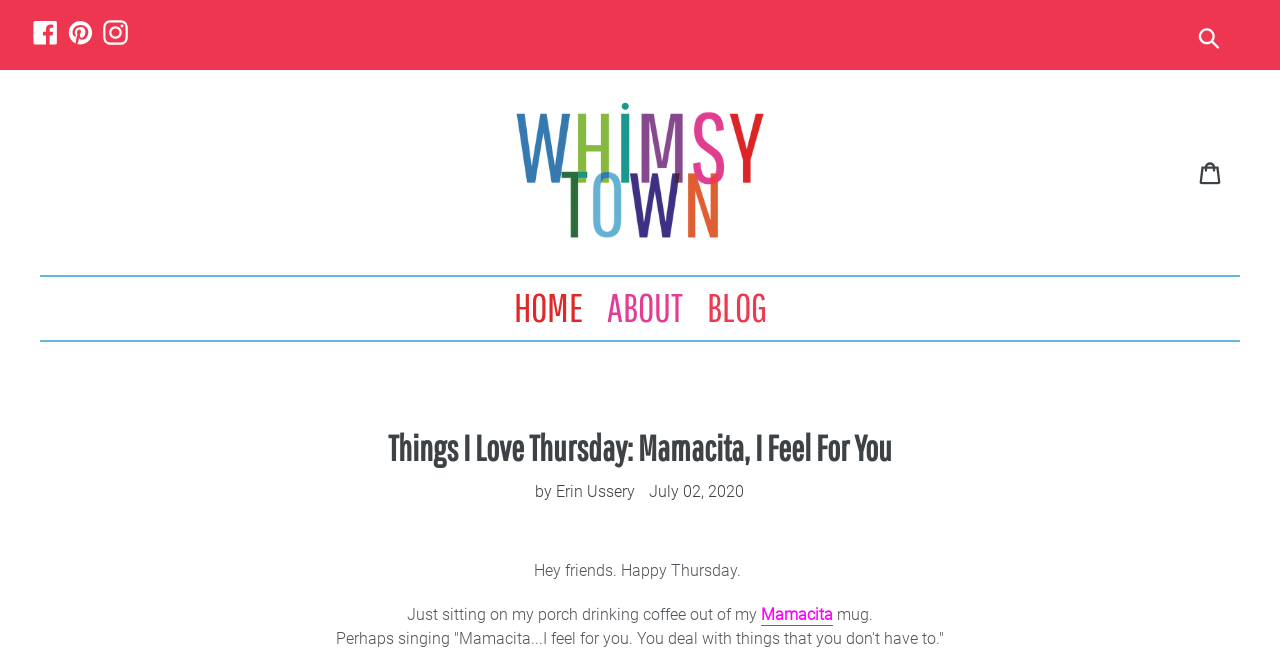Identify the bounding box coordinates of the specific part of the webpage to click to complete this instruction: "Search for something".

[0.941, 0.023, 0.965, 0.09]